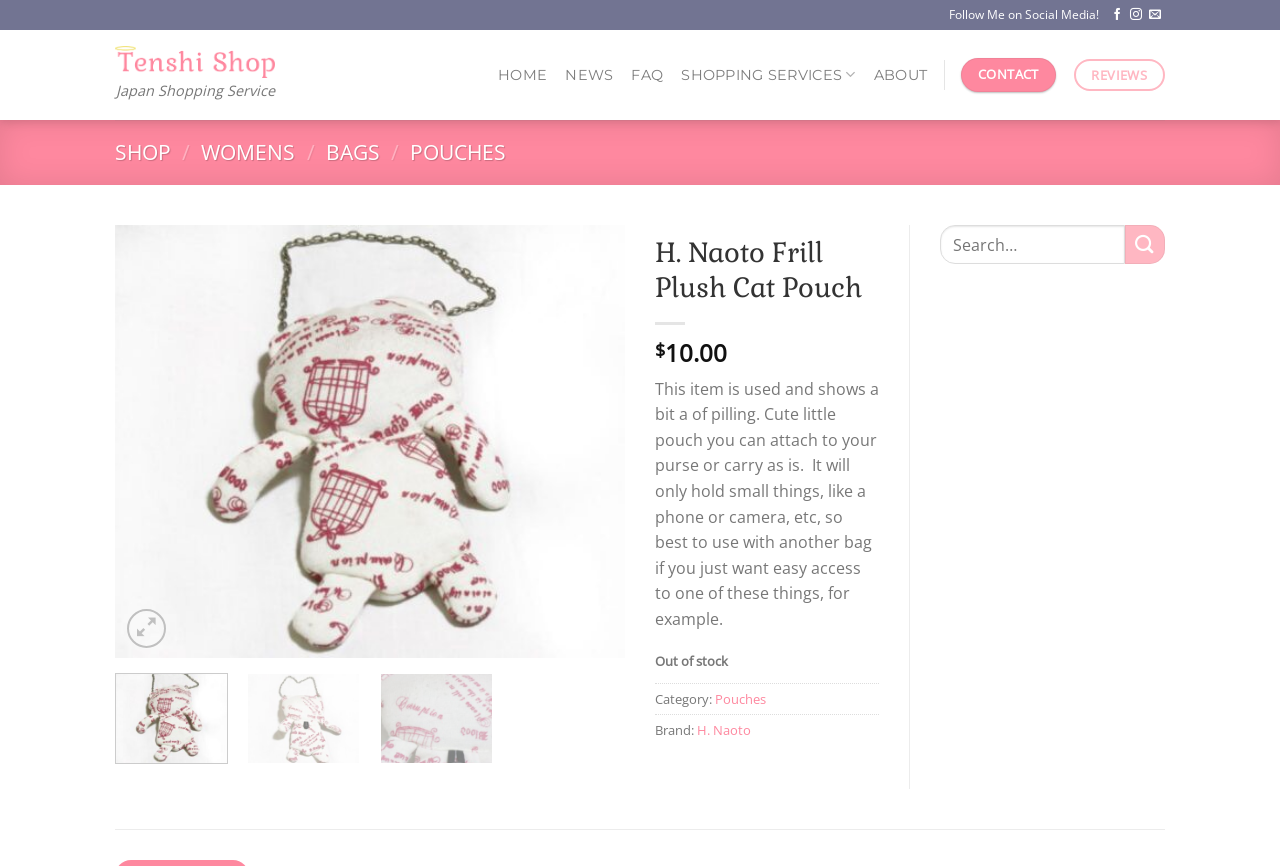Identify the bounding box coordinates of the element to click to follow this instruction: 'Contact us'. Ensure the coordinates are four float values between 0 and 1, provided as [left, top, right, bottom].

[0.751, 0.067, 0.825, 0.106]